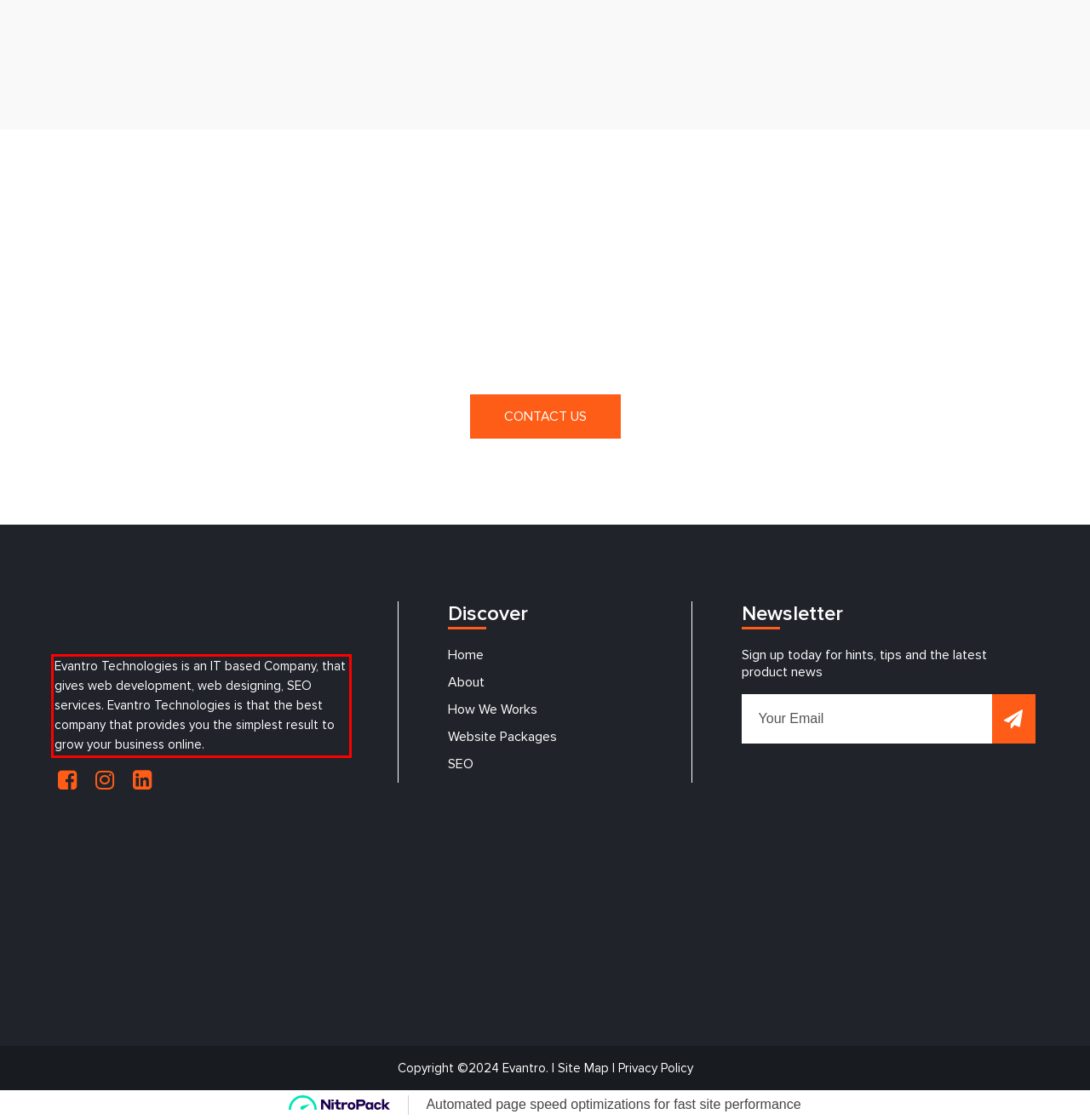Given a screenshot of a webpage, locate the red bounding box and extract the text it encloses.

Evantro Technologies is an IT based Company, that gives web development, web designing, SEO services. Evantro Technologies is that the best company that provides you the simplest result to grow your business online.